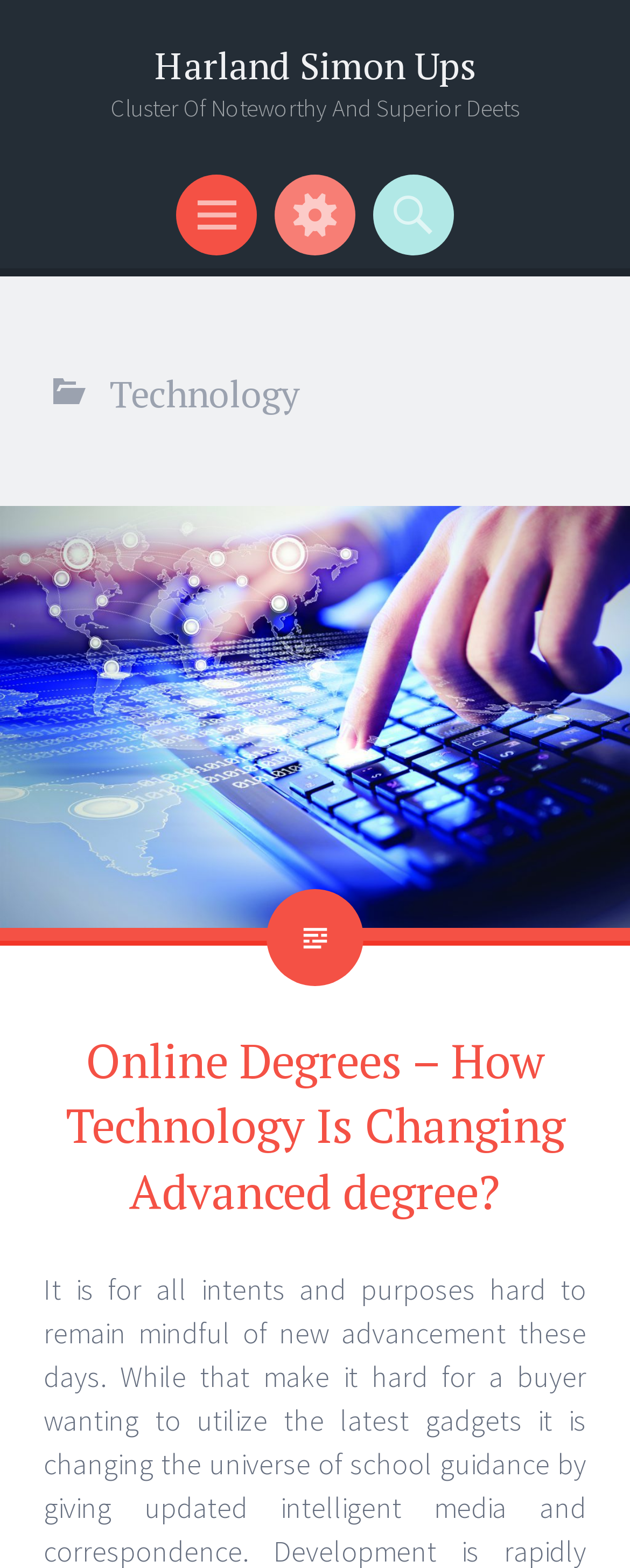Please answer the following question using a single word or phrase: 
How many main sections are there on the webpage?

3